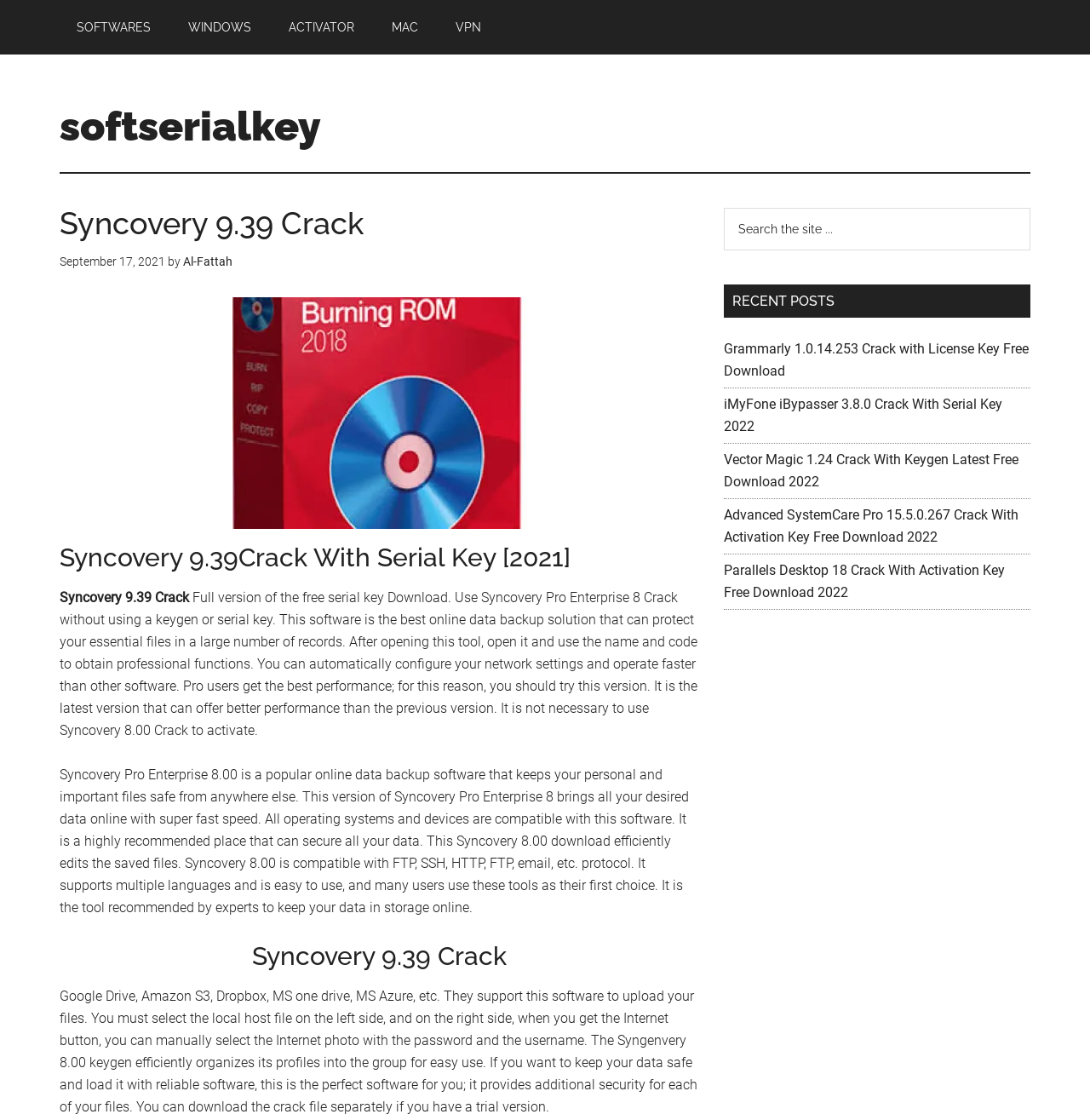Identify and provide the main heading of the webpage.

Syncovery 9.39 Crack